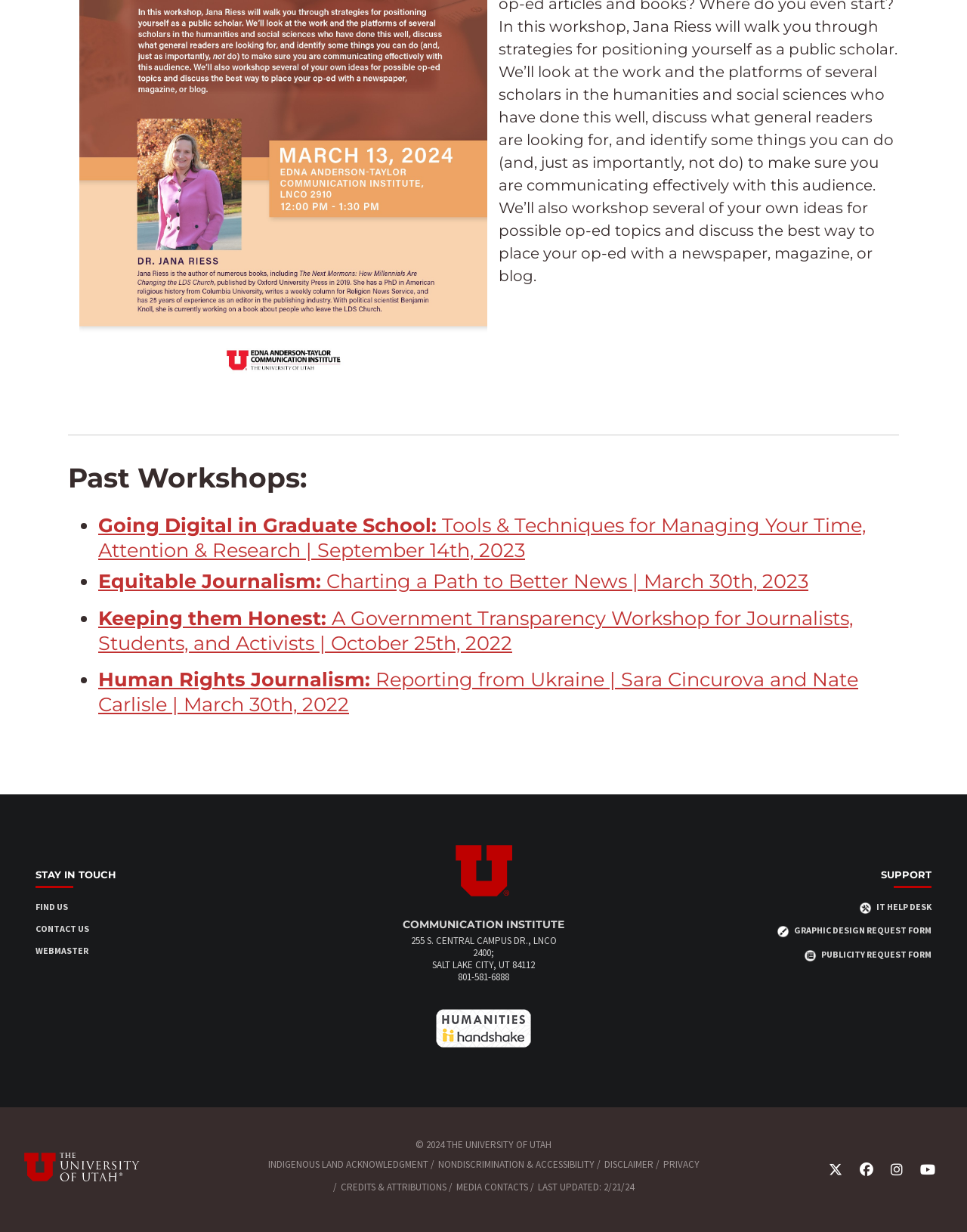Given the element description Graphic Design Request Form, identify the bounding box coordinates for the UI element on the webpage screenshot. The format should be (top-left x, top-left y, bottom-right x, bottom-right y), with values between 0 and 1.

[0.803, 0.751, 0.963, 0.762]